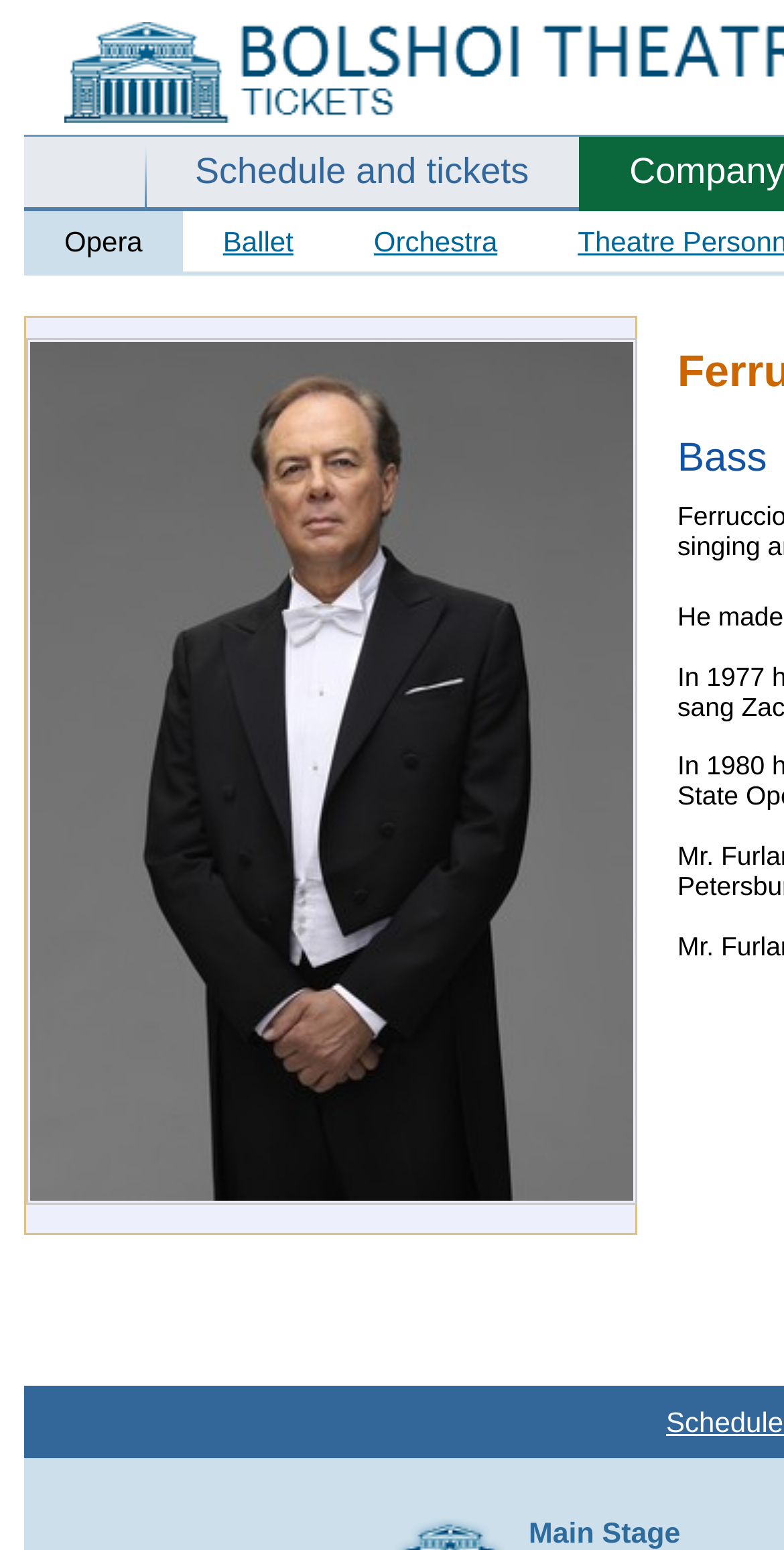Bounding box coordinates should be in the format (top-left x, top-left y, bottom-right x, bottom-right y) and all values should be floating point numbers between 0 and 1. Determine the bounding box coordinate for the UI element described as: Ballet

[0.233, 0.136, 0.426, 0.175]